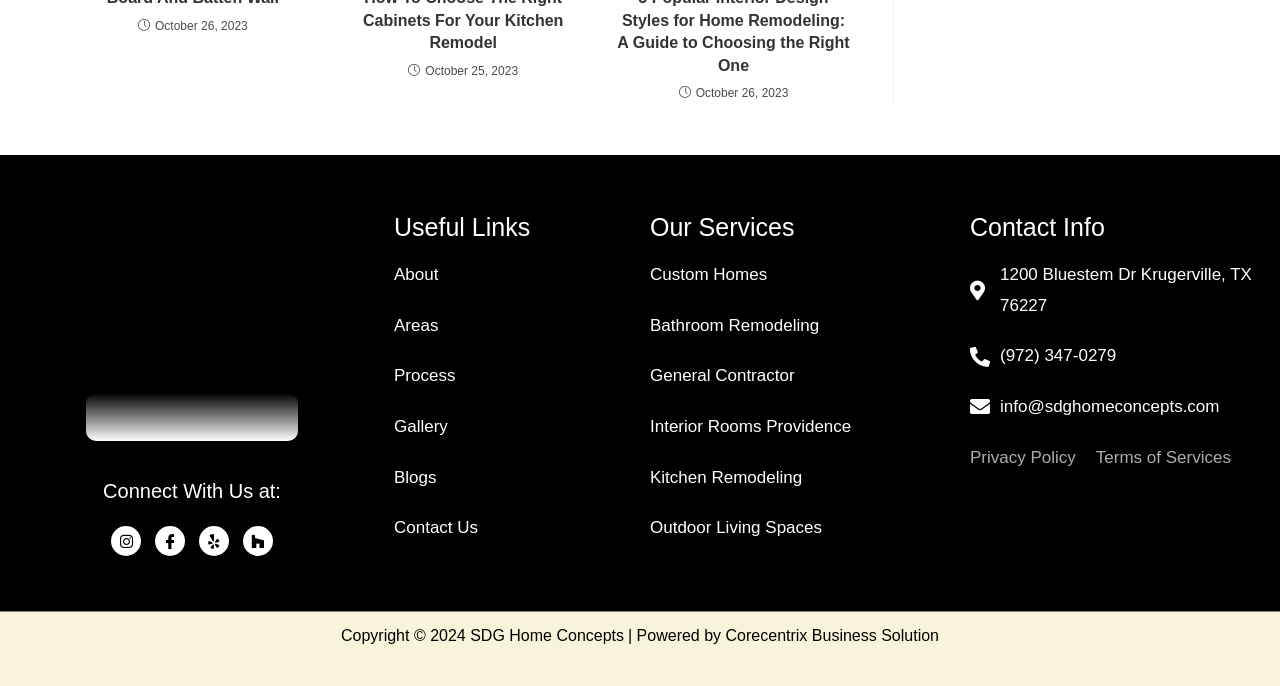Please indicate the bounding box coordinates for the clickable area to complete the following task: "Learn about Custom Homes". The coordinates should be specified as four float numbers between 0 and 1, i.e., [left, top, right, bottom].

[0.508, 0.379, 0.599, 0.424]